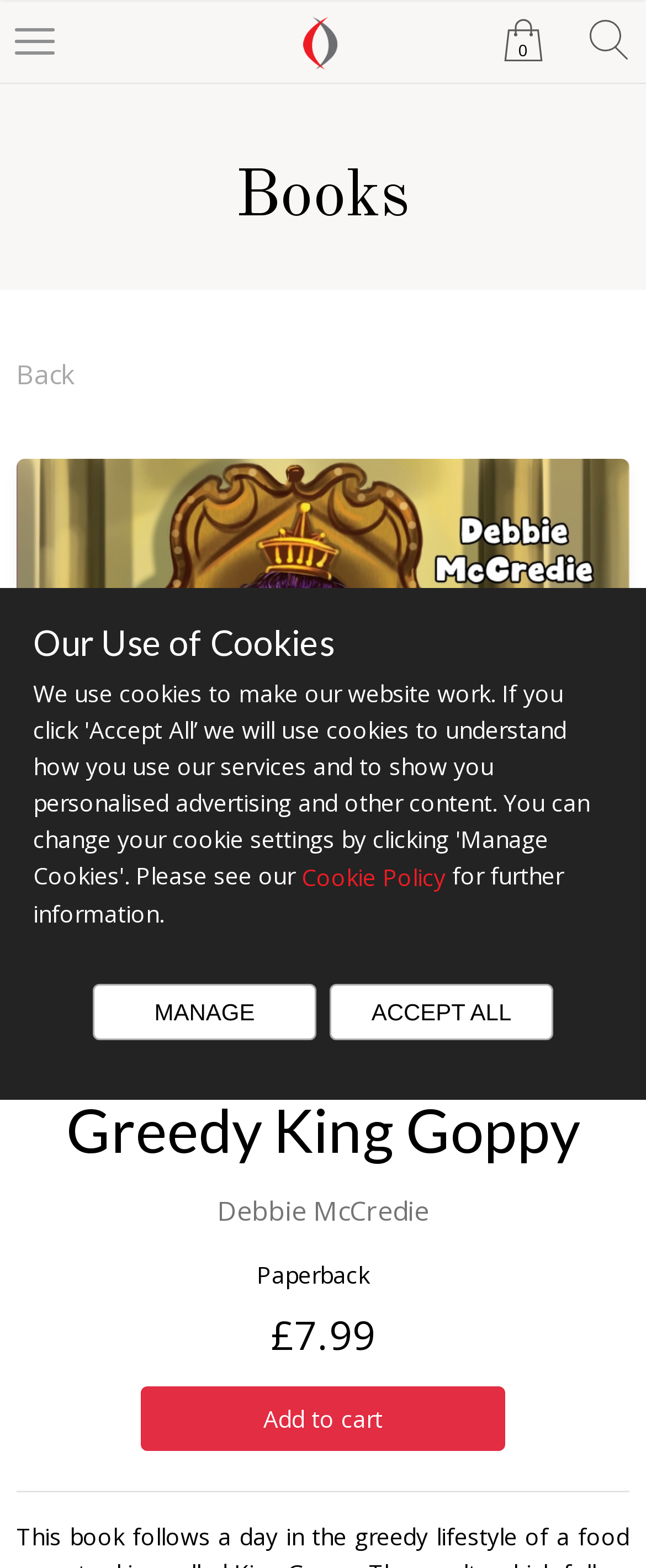Identify the bounding box coordinates of the region that needs to be clicked to carry out this instruction: "Go back". Provide these coordinates as four float numbers ranging from 0 to 1, i.e., [left, top, right, bottom].

[0.025, 0.227, 0.117, 0.25]